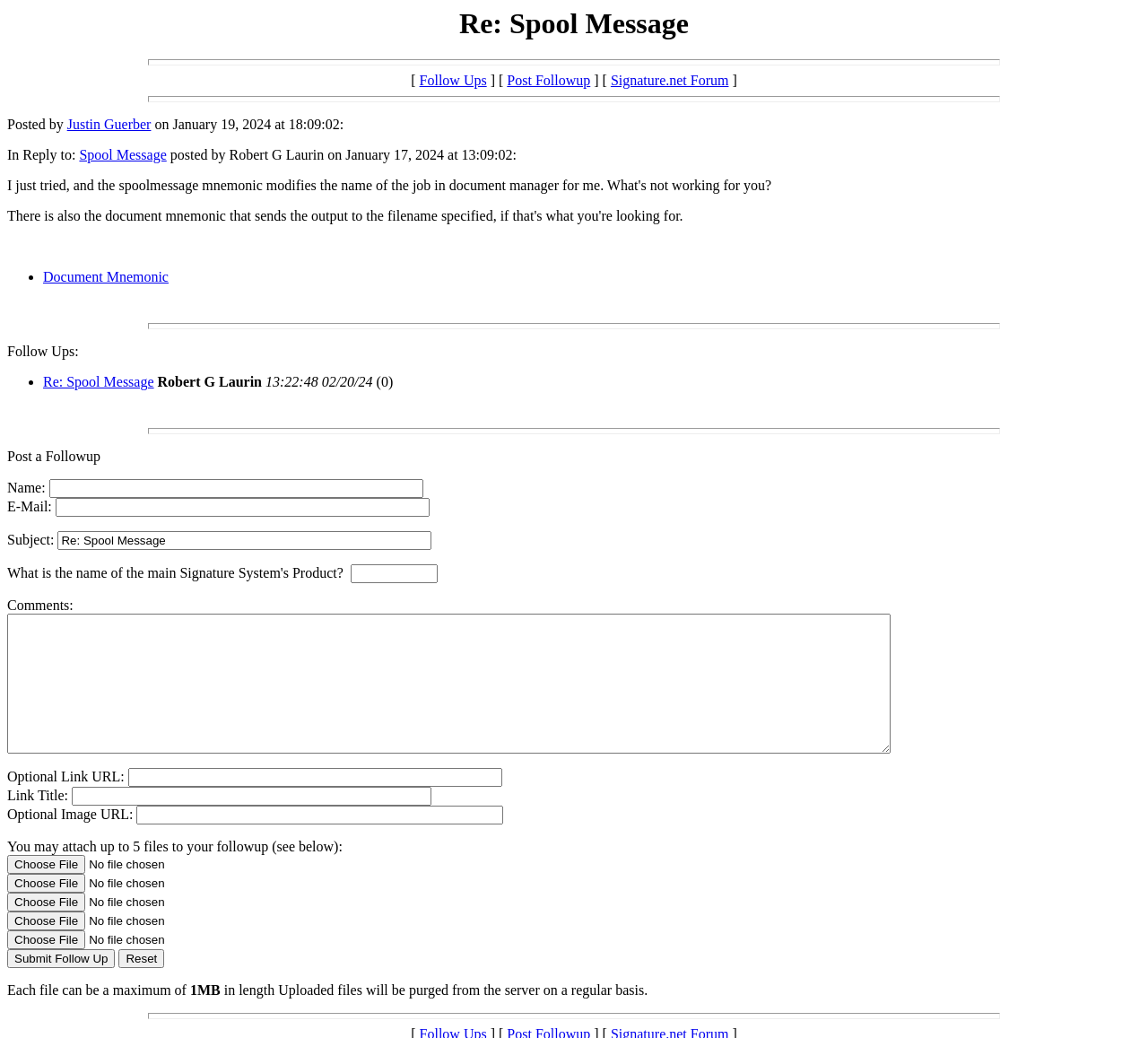Using the description: "Document Mnemonic", determine the UI element's bounding box coordinates. Ensure the coordinates are in the format of four float numbers between 0 and 1, i.e., [left, top, right, bottom].

[0.038, 0.26, 0.147, 0.274]